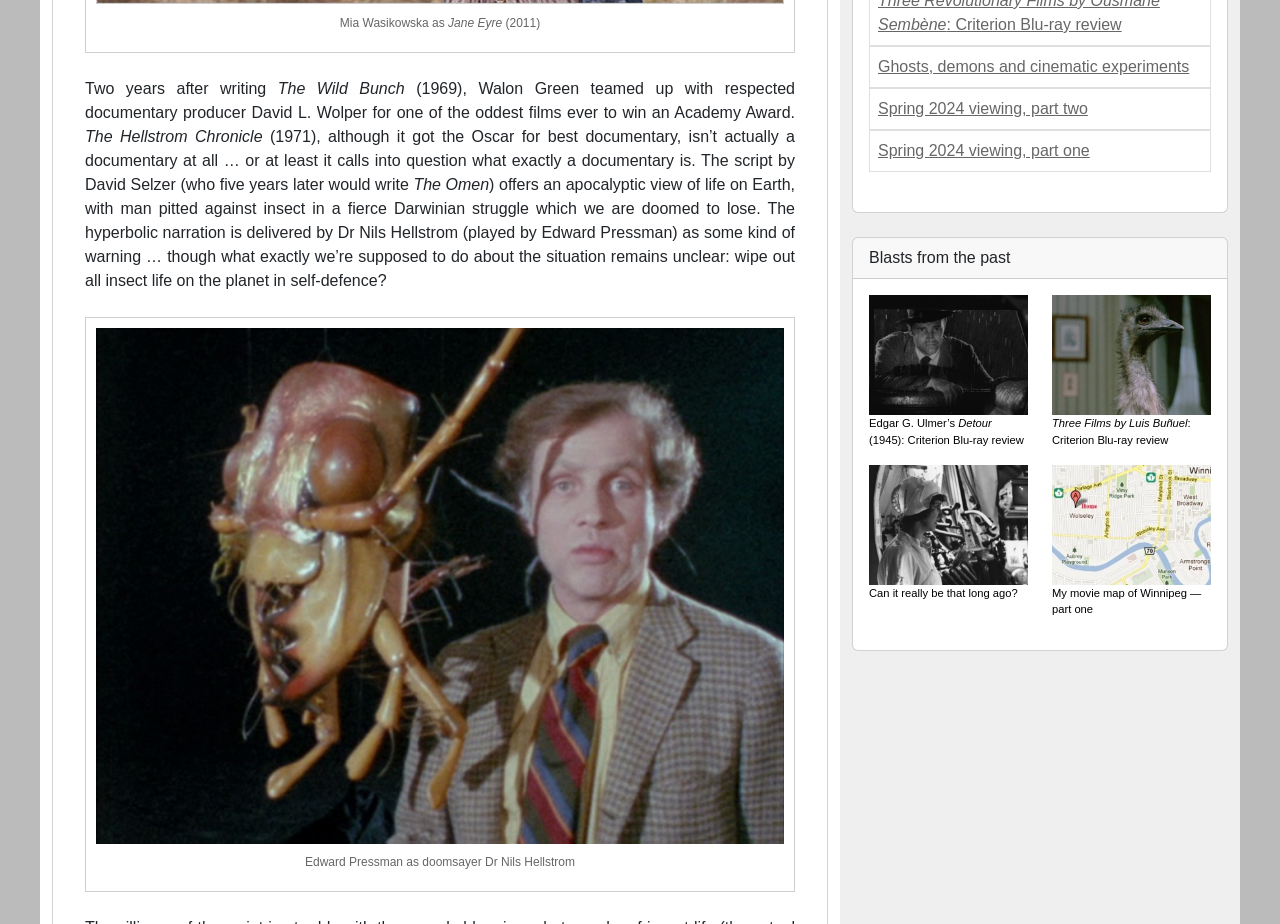Using the element description Ghosts, demons and cinematic experiments, predict the bounding box coordinates for the UI element. Provide the coordinates in (top-left x, top-left y, bottom-right x, bottom-right y) format with values ranging from 0 to 1.

[0.686, 0.063, 0.929, 0.081]